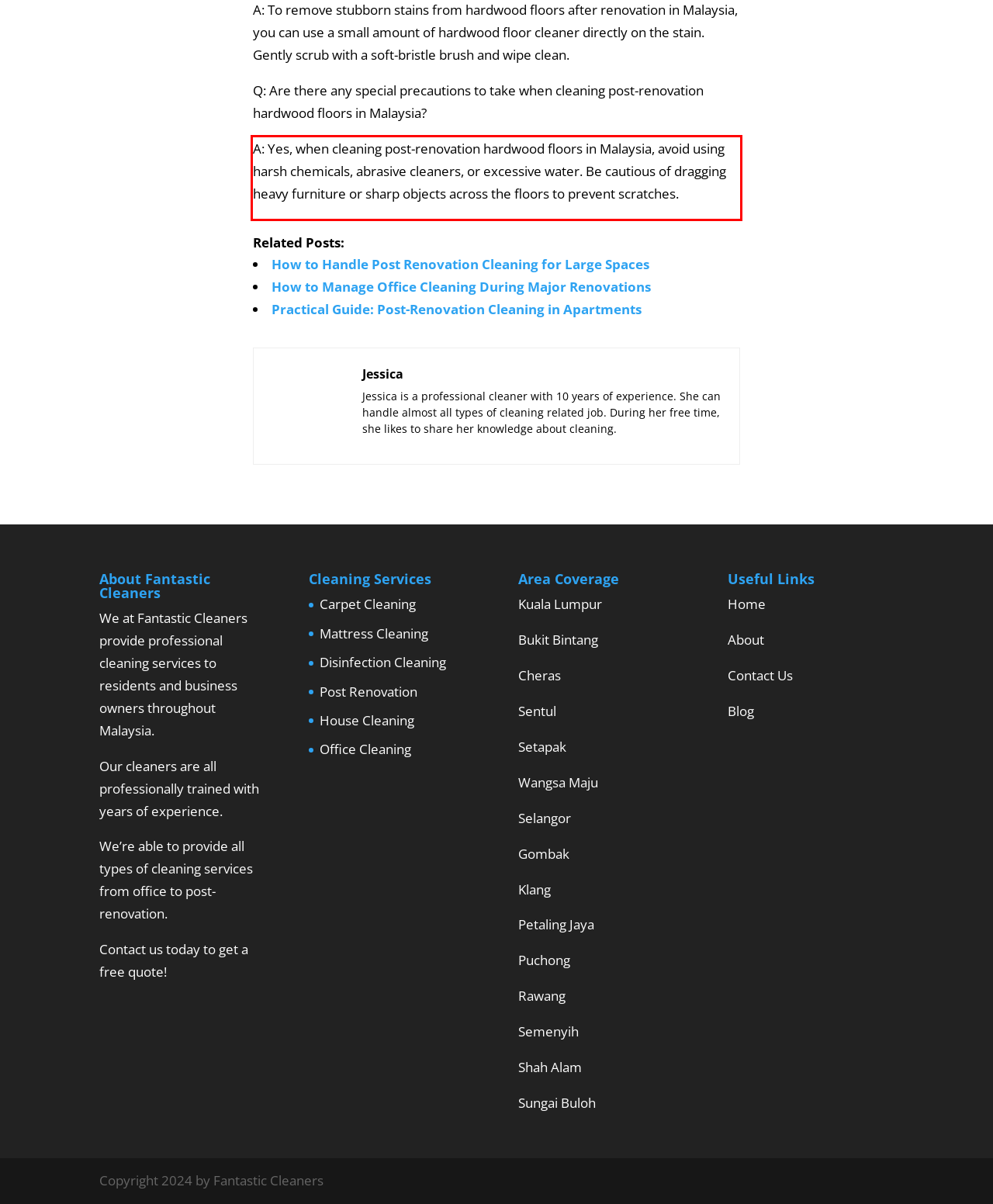Analyze the screenshot of the webpage and extract the text from the UI element that is inside the red bounding box.

A: Yes, when cleaning post-renovation hardwood floors in Malaysia, avoid using harsh chemicals, abrasive cleaners, or excessive water. Be cautious of dragging heavy furniture or sharp objects across the floors to prevent scratches.